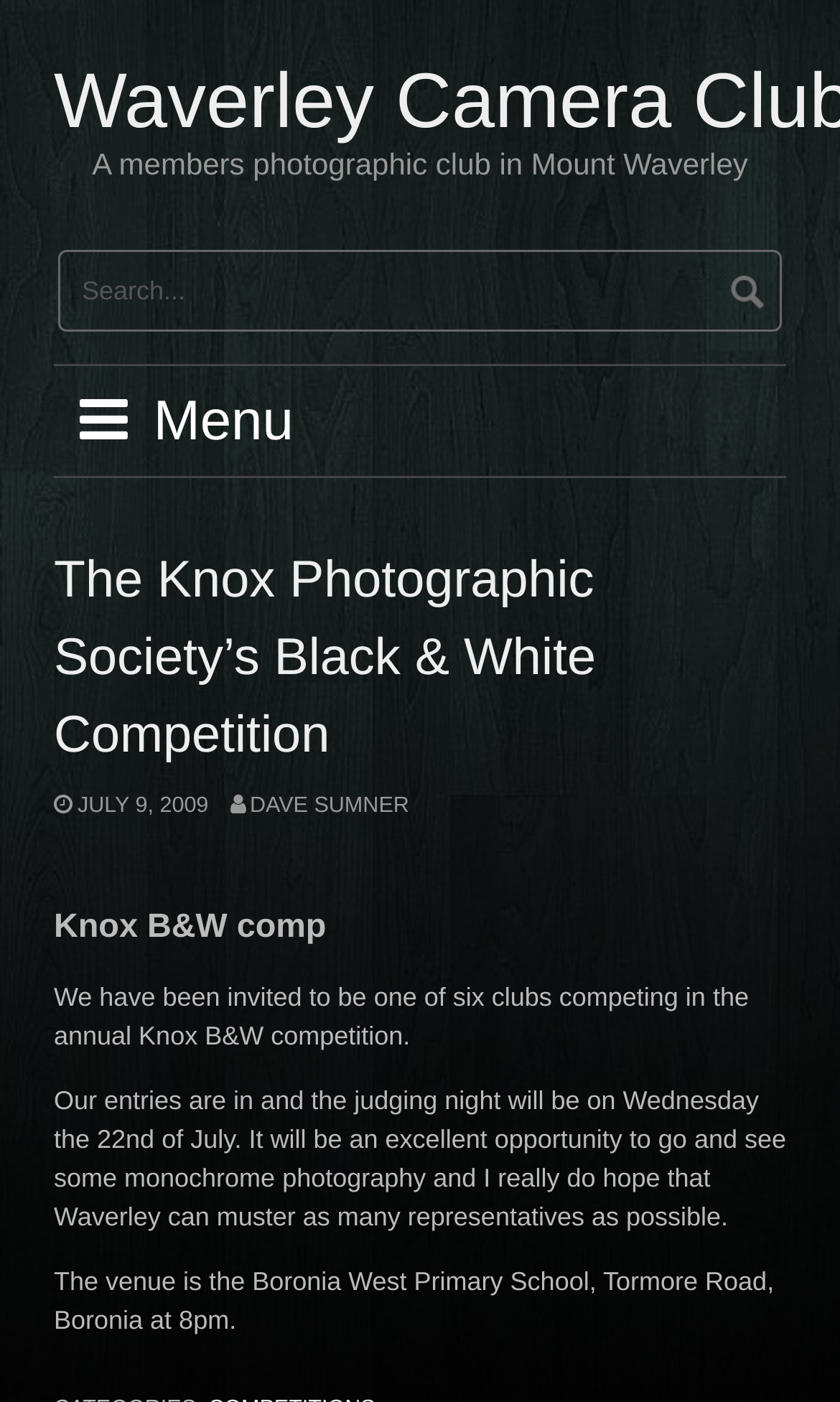Look at the image and answer the question in detail:
What type of photography is featured in the competition?

The competition is specifically mentioned as a Black & White competition, which implies that the photography featured is monochrome.